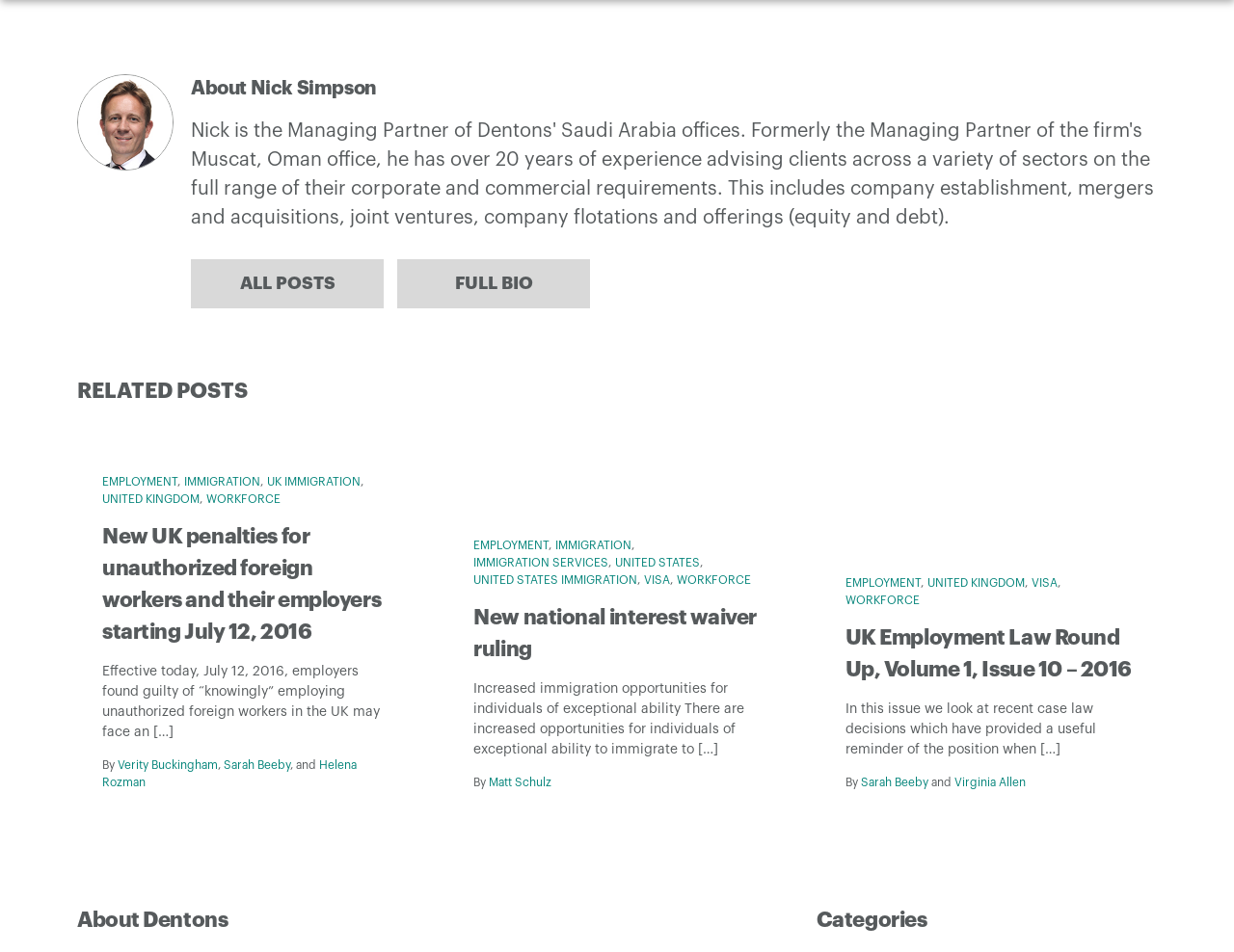Please determine the bounding box coordinates of the element's region to click for the following instruction: "Read the article about 'New UK penalties for unauthorized foreign workers and their employers starting July 12, 2016'".

[0.083, 0.548, 0.315, 0.681]